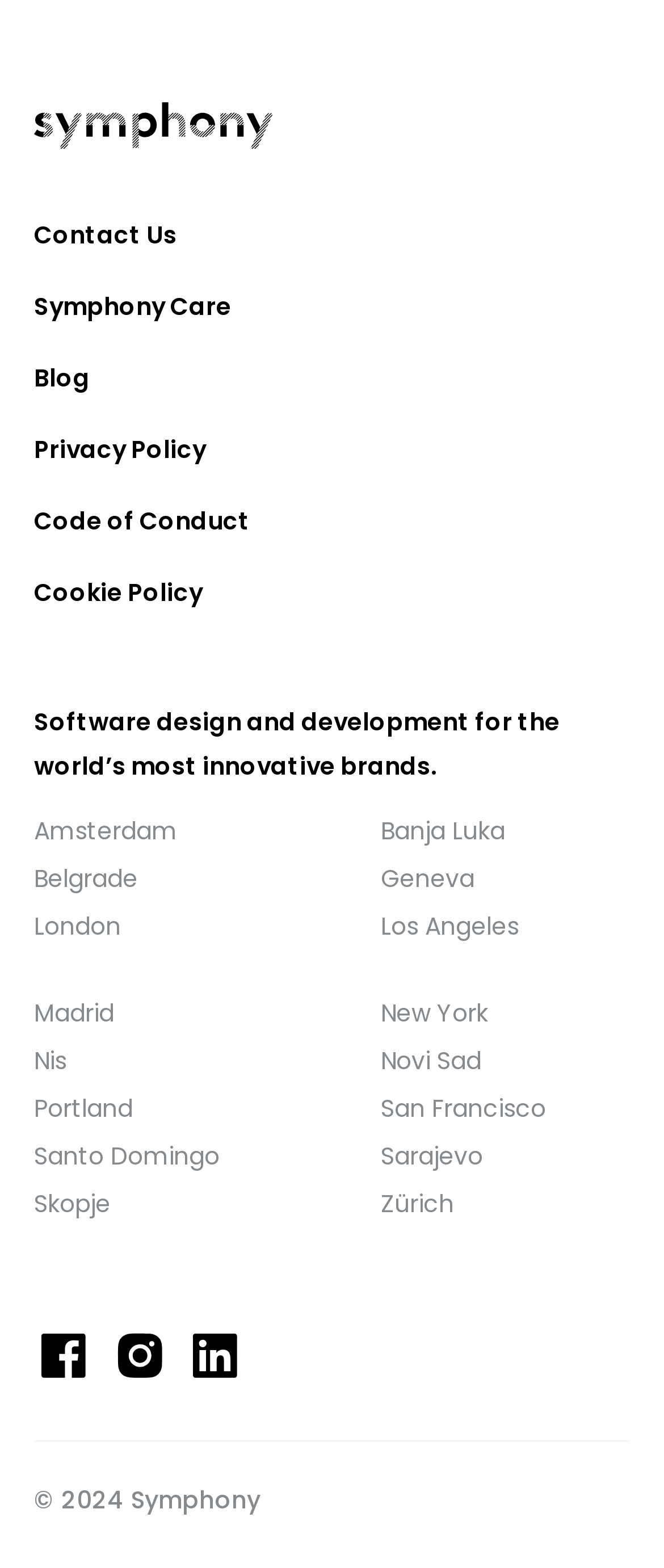Please find the bounding box coordinates of the element that needs to be clicked to perform the following instruction: "Read about Symphony Care". The bounding box coordinates should be four float numbers between 0 and 1, represented as [left, top, right, bottom].

[0.051, 0.173, 0.949, 0.218]